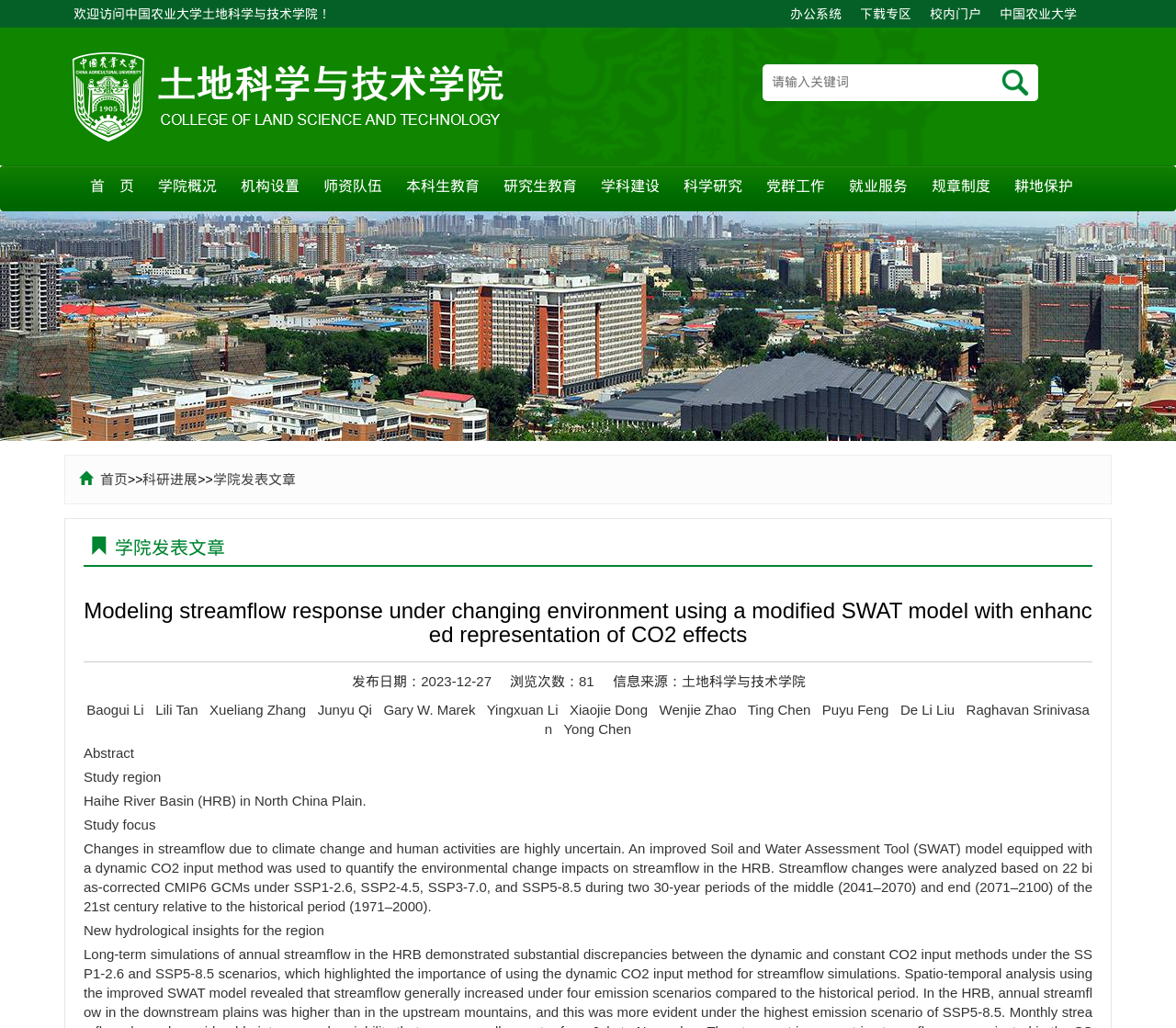Can you specify the bounding box coordinates of the area that needs to be clicked to fulfill the following instruction: "Read the abstract of the article"?

[0.071, 0.725, 0.114, 0.74]